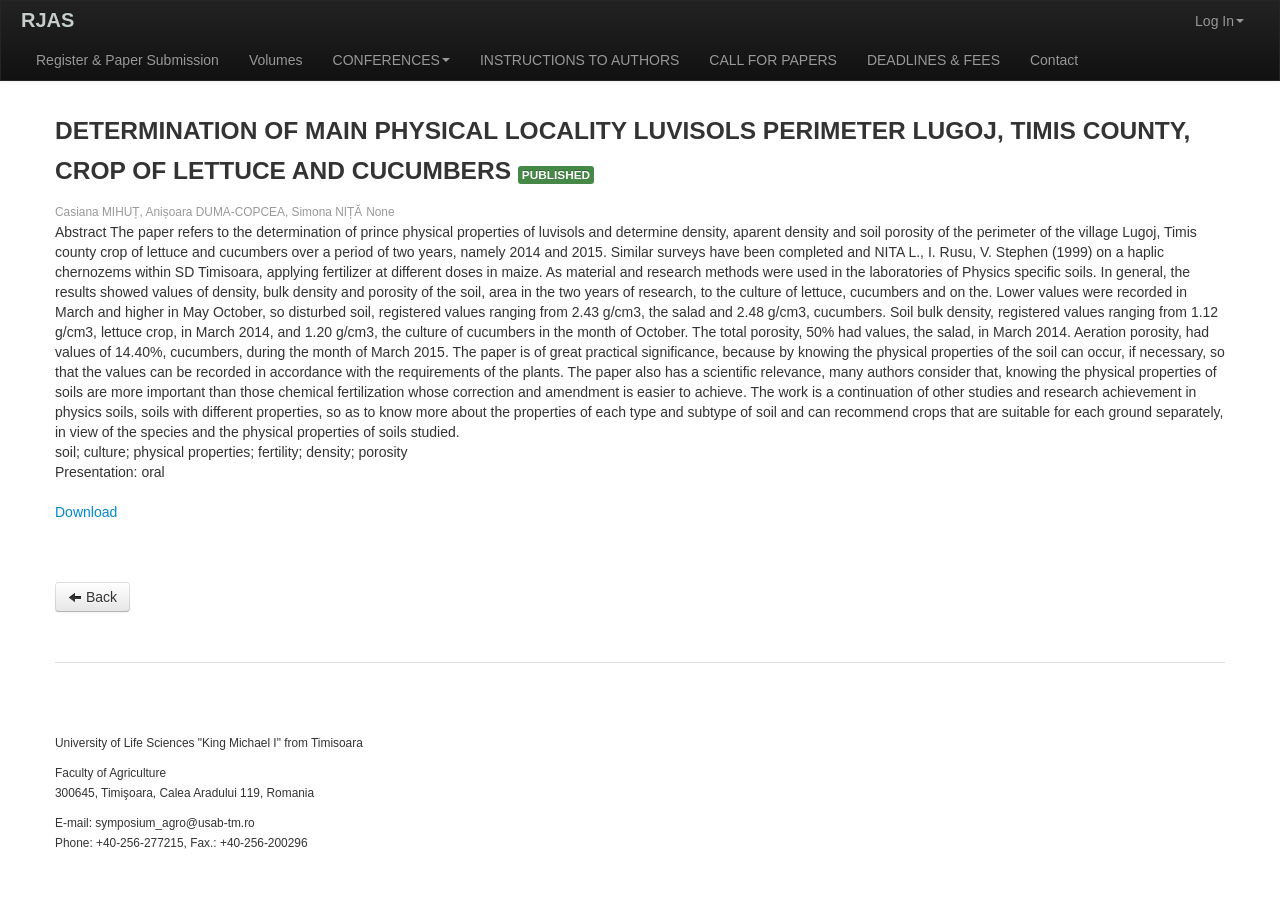Given the element description DEADLINES & FEES, predict the bounding box coordinates for the UI element in the webpage screenshot. The format should be (top-left x, top-left y, bottom-right x, bottom-right y), and the values should be between 0 and 1.

[0.666, 0.044, 0.793, 0.089]